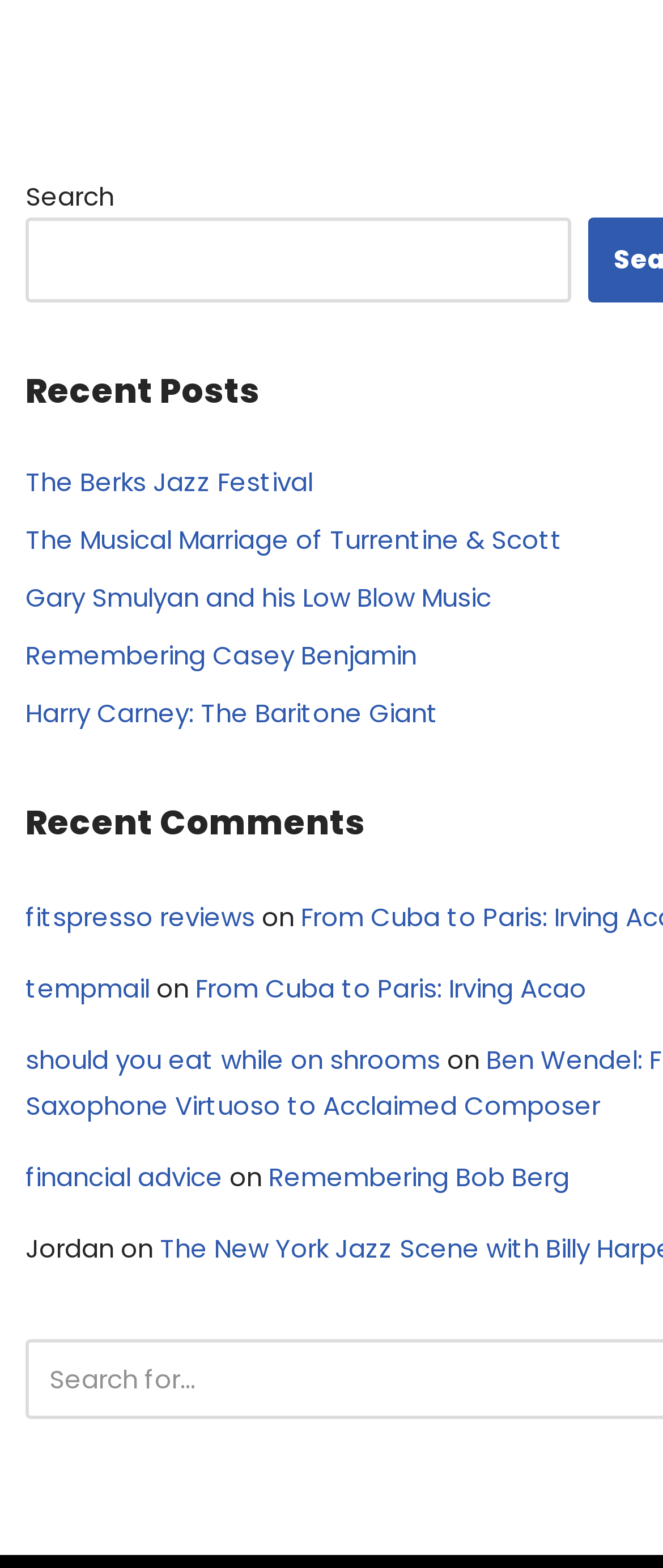Please locate the bounding box coordinates of the region I need to click to follow this instruction: "Search again".

[0.038, 0.854, 1.0, 0.905]